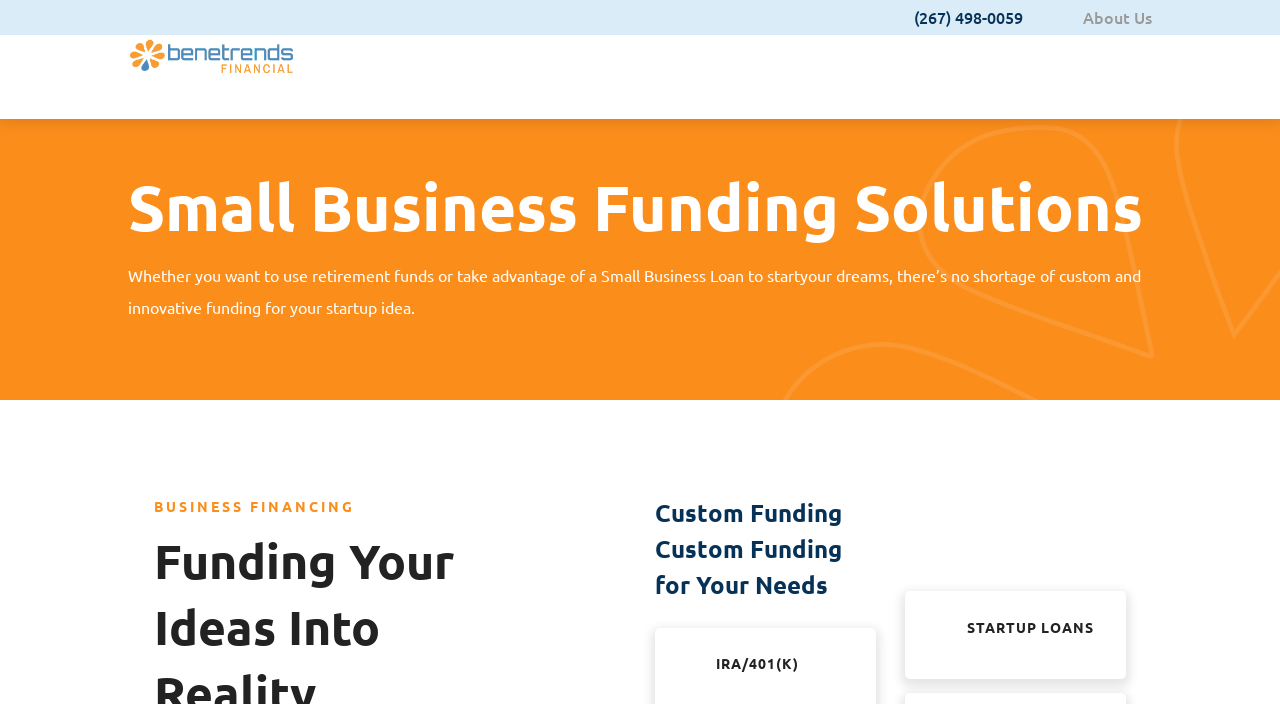Given the element description "name="s" placeholder="Search …" title="Search for:"", identify the bounding box of the corresponding UI element.

[0.157, 0.048, 0.877, 0.05]